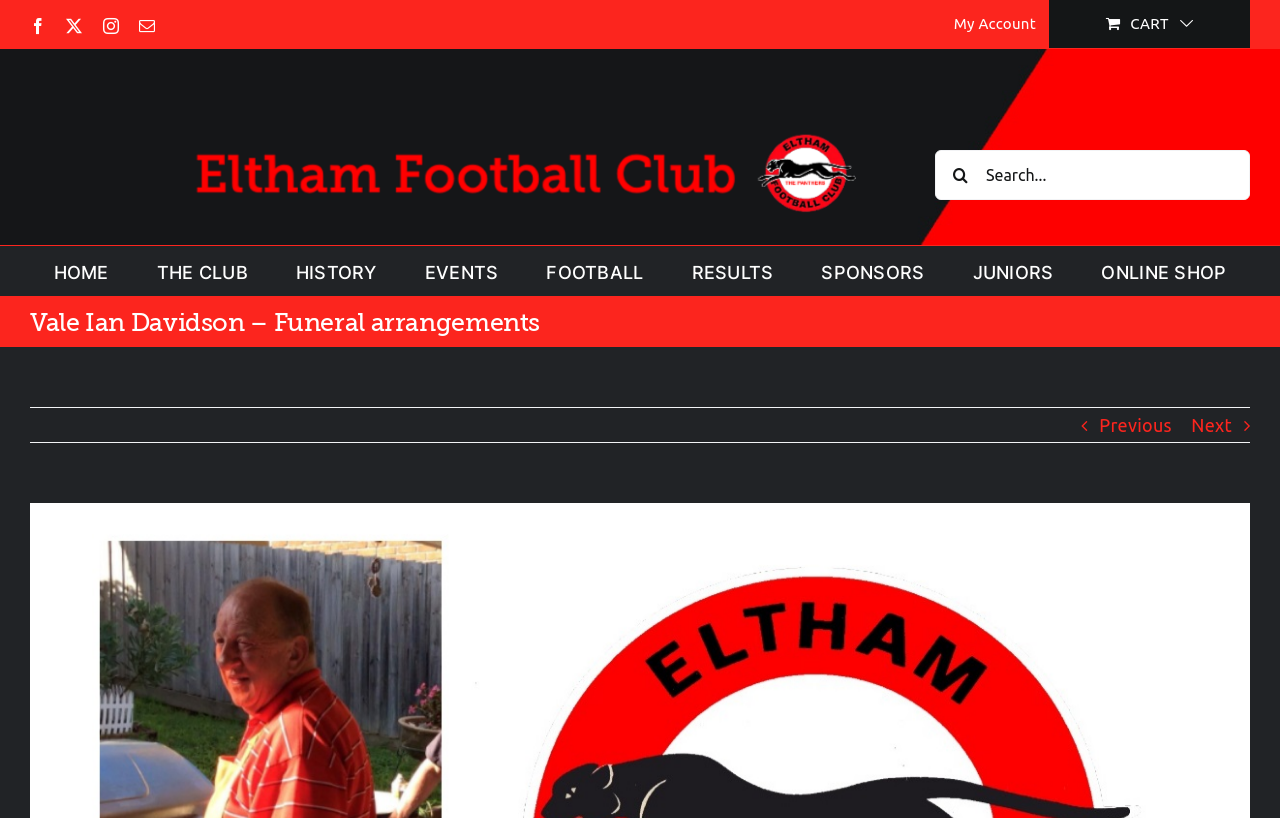Give the bounding box coordinates for the element described by: "ONLINE SHOP".

[0.861, 0.301, 0.958, 0.362]